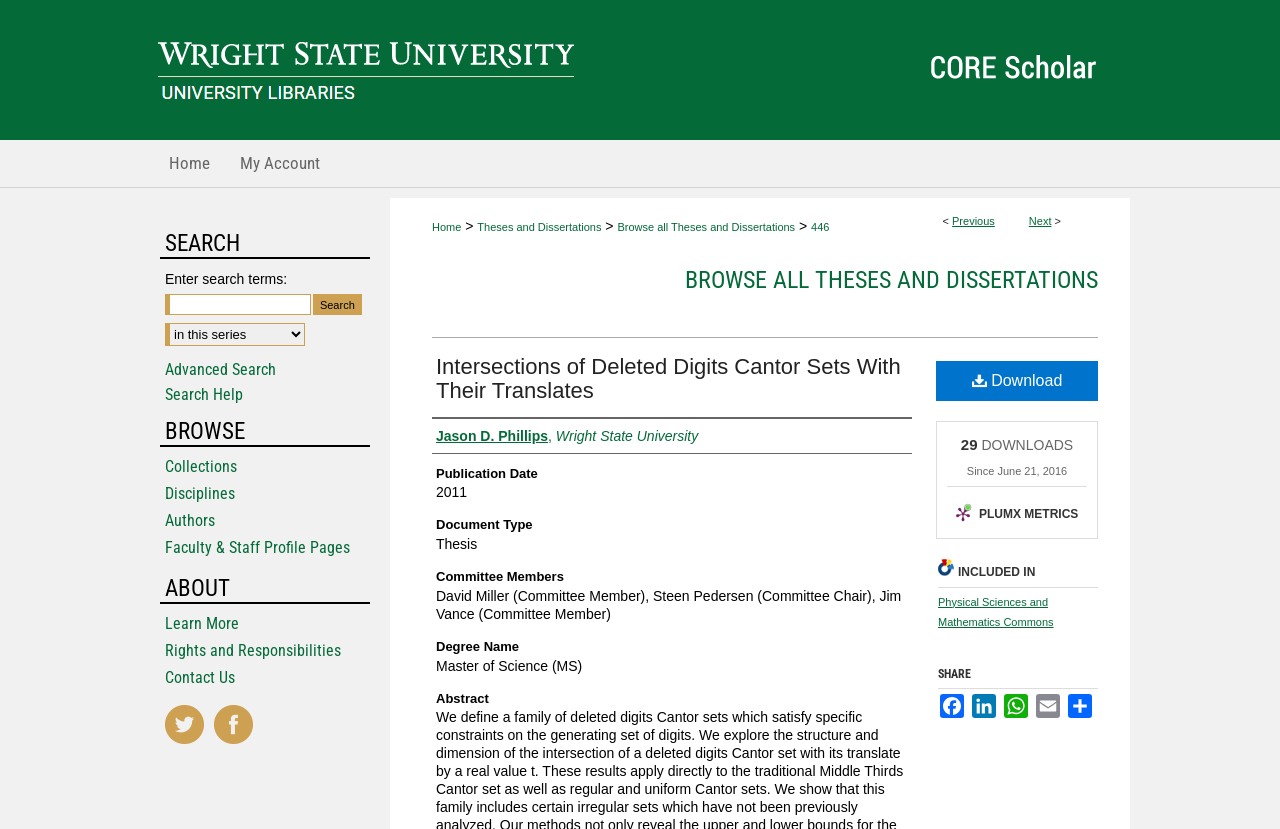Find the bounding box coordinates of the element you need to click on to perform this action: 'Share on Facebook'. The coordinates should be represented by four float values between 0 and 1, in the format [left, top, right, bottom].

[0.733, 0.837, 0.755, 0.866]